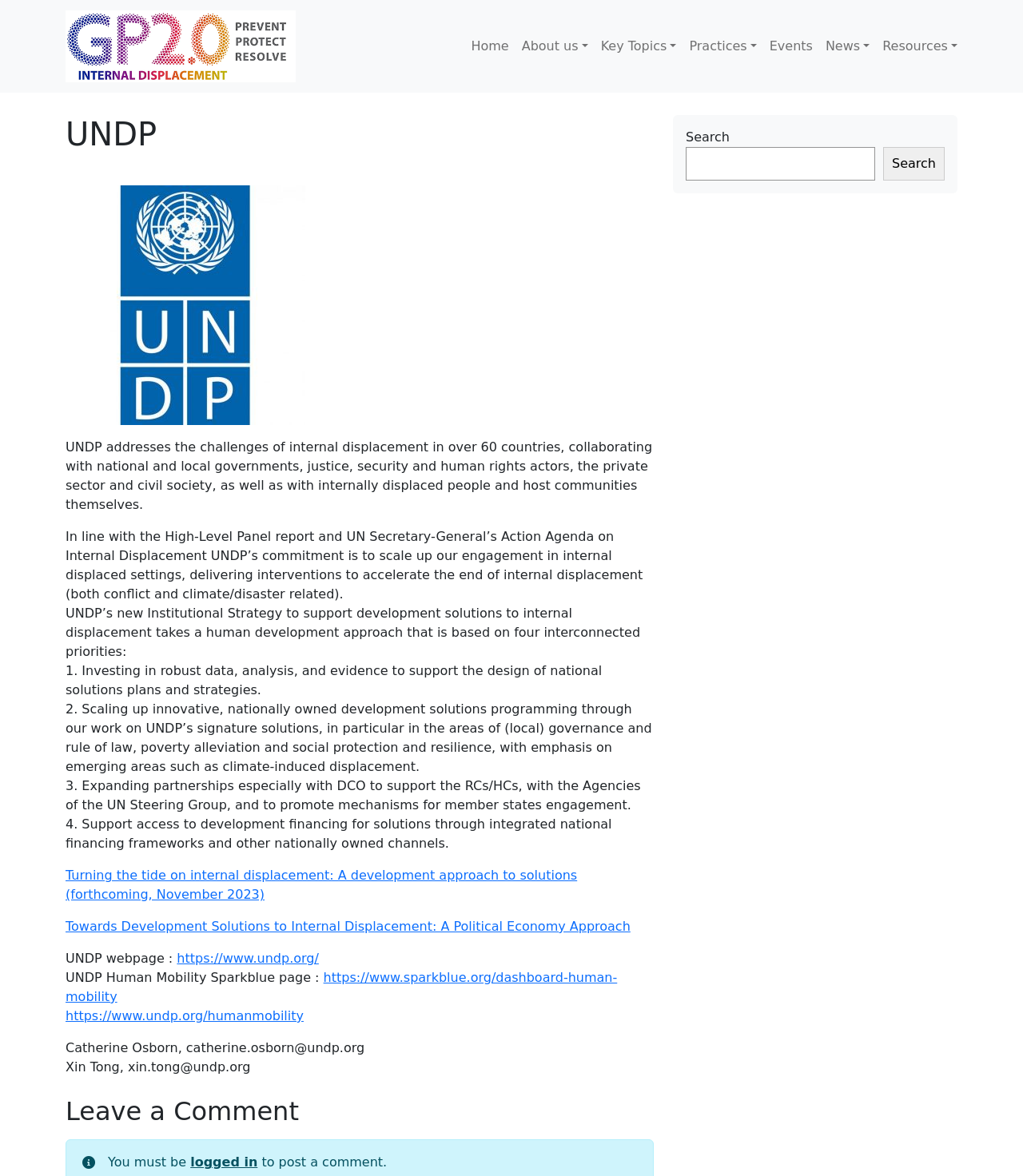Can you specify the bounding box coordinates of the area that needs to be clicked to fulfill the following instruction: "Read the article 'Turning the tide on internal displacement: A development approach to solutions'"?

[0.064, 0.738, 0.564, 0.767]